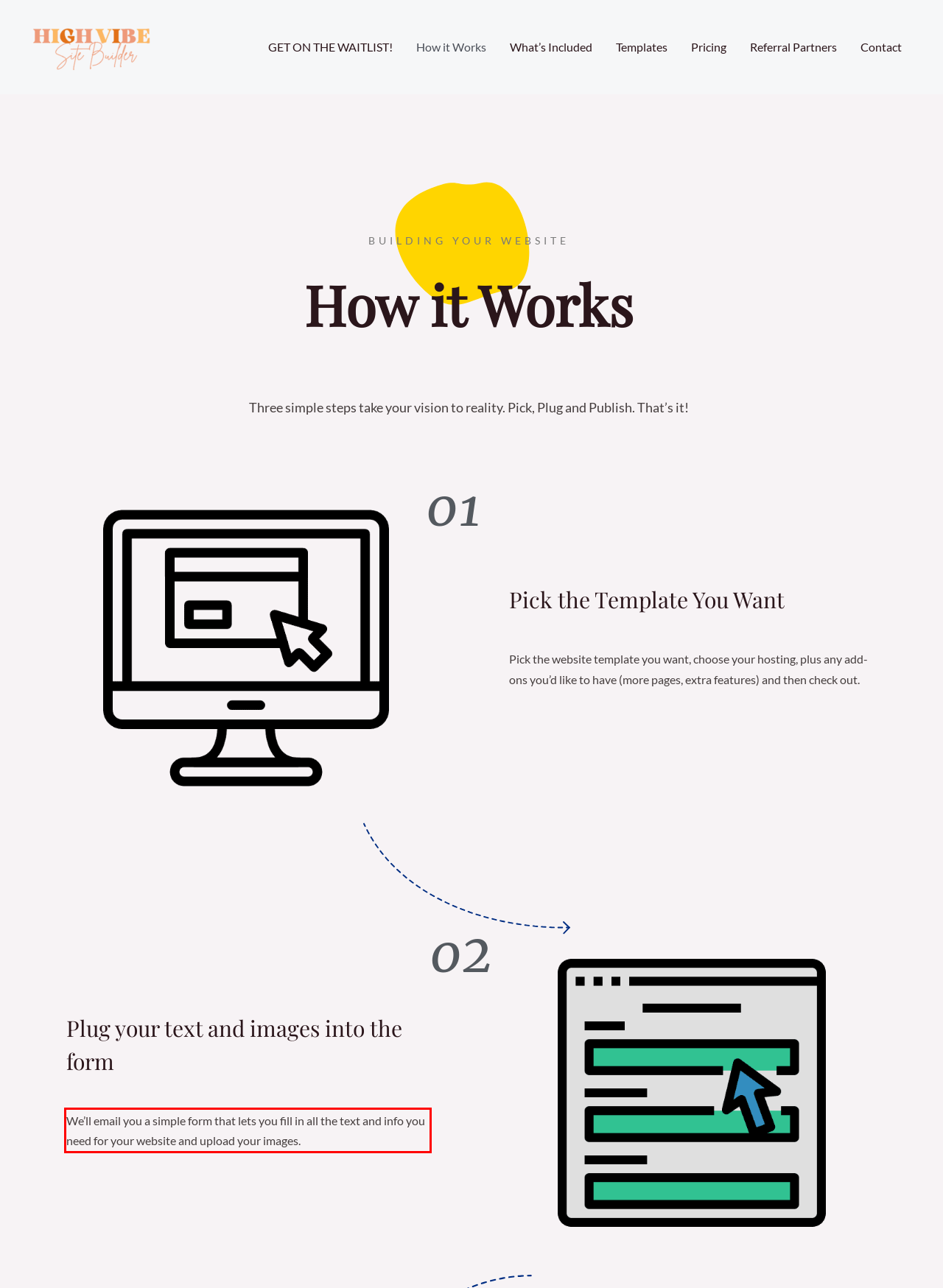Please examine the webpage screenshot containing a red bounding box and use OCR to recognize and output the text inside the red bounding box.

We’ll email you a simple form that lets you fill in all the text and info you need for your website and upload your images.